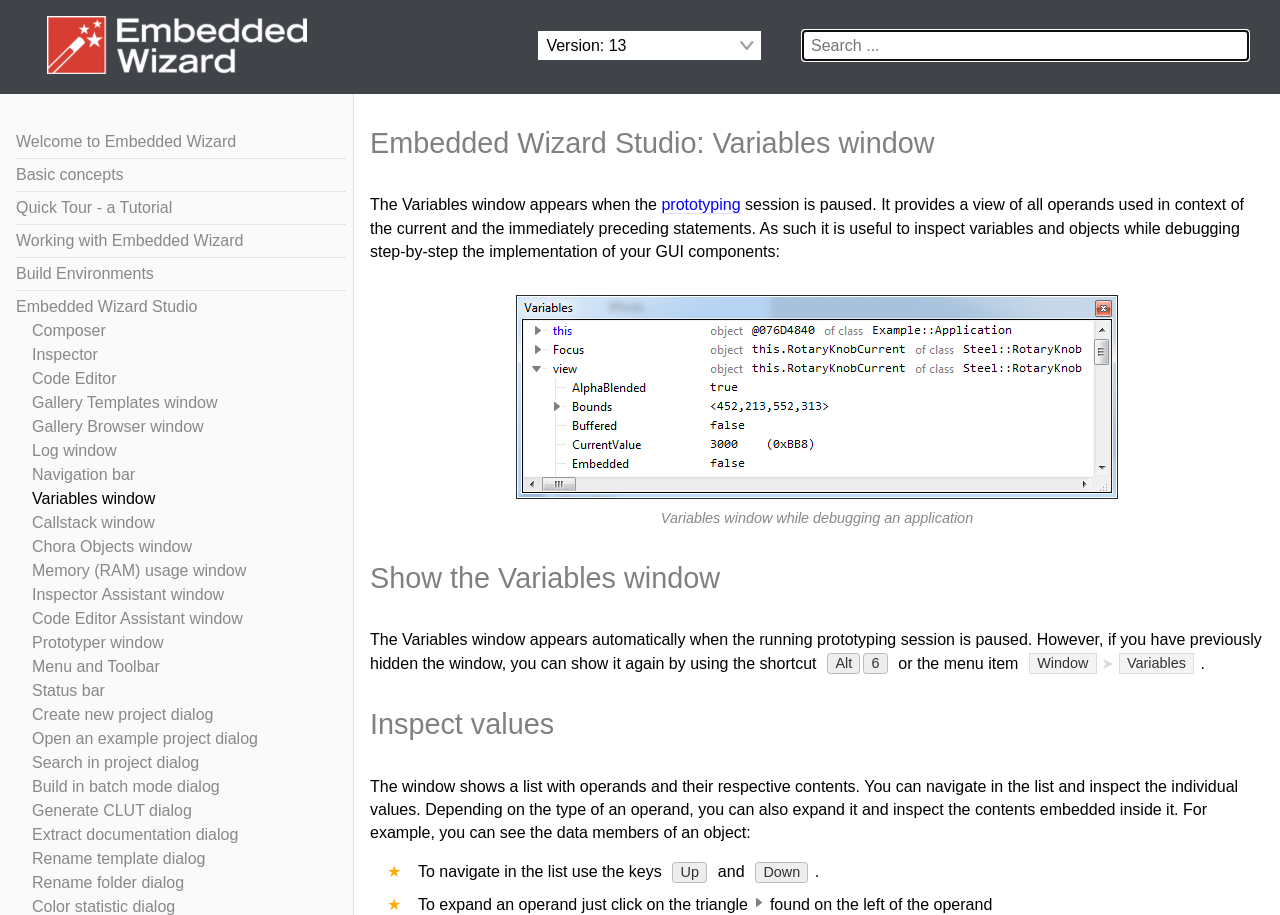Locate the bounding box coordinates of the area to click to fulfill this instruction: "Search for variables". The bounding box should be presented as four float numbers between 0 and 1, in the order [left, top, right, bottom].

[0.627, 0.034, 0.975, 0.066]